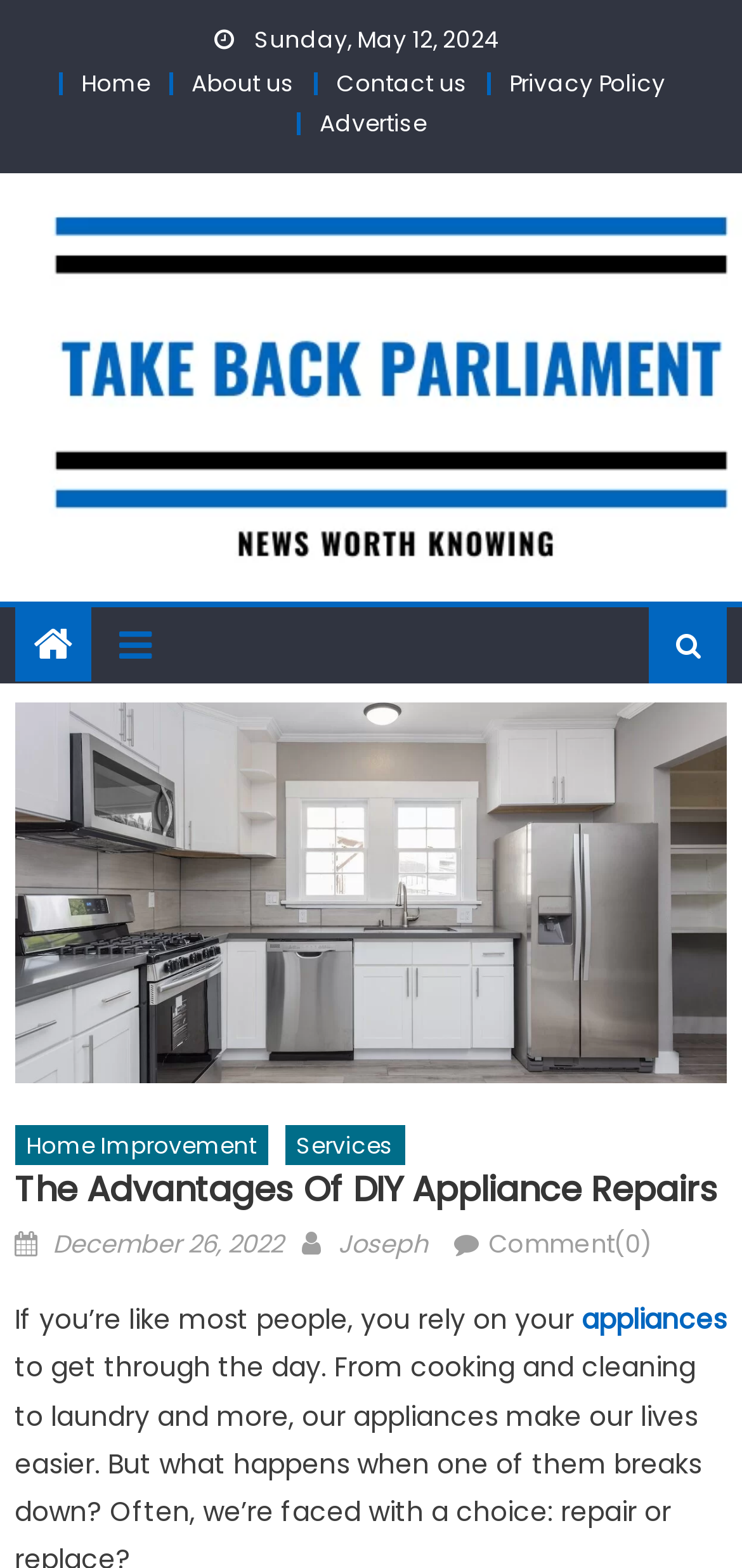What is the current day of the week?
Provide a thorough and detailed answer to the question.

I found the current day of the week by looking at the top section of the webpage, which displays the current date. The day of the week is mentioned as 'Sunday'.